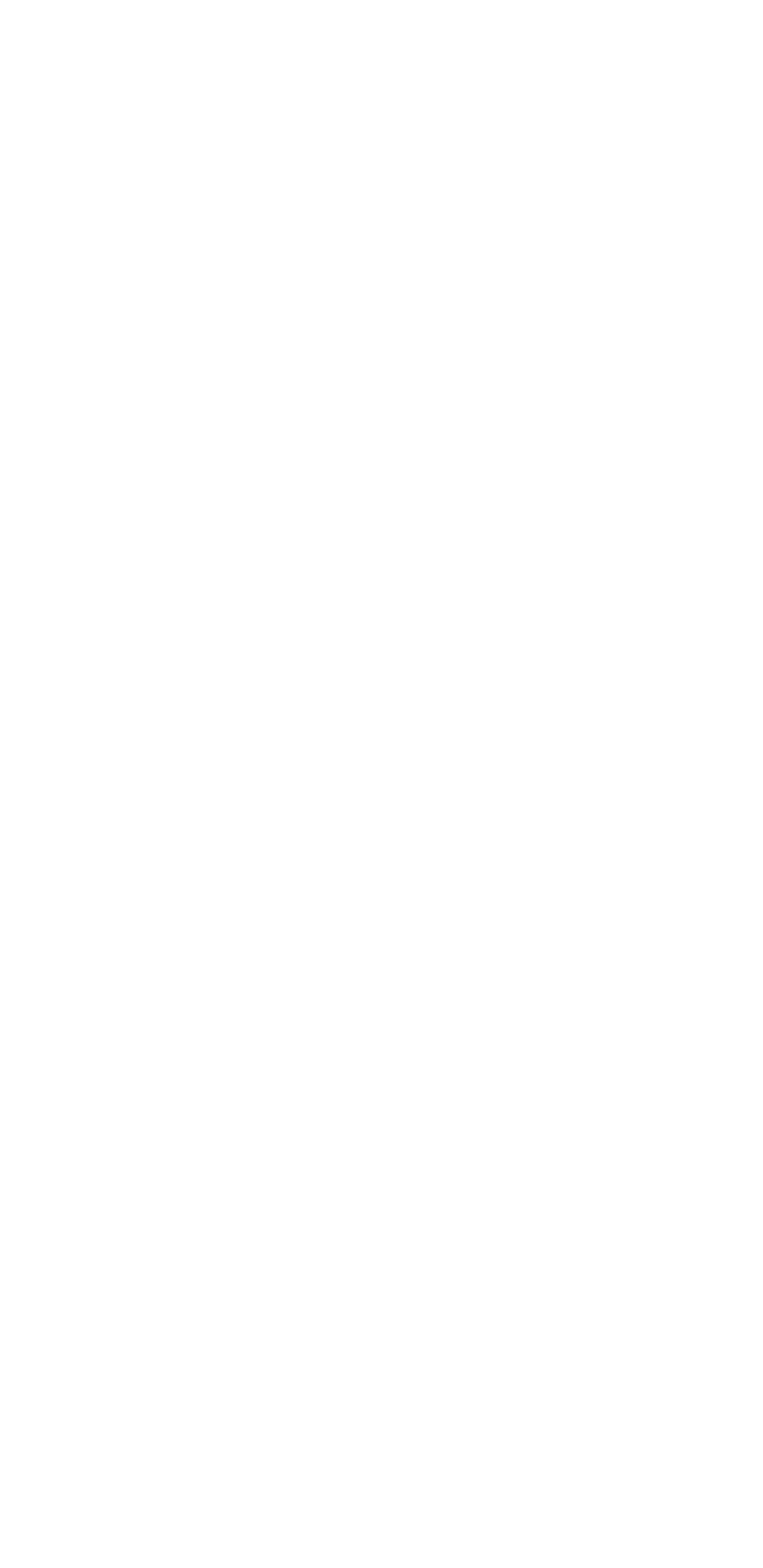Provide the bounding box coordinates, formatted as (top-left x, top-left y, bottom-right x, bottom-right y), with all values being floating point numbers between 0 and 1. Identify the bounding box of the UI element that matches the description: See all reviews

[0.277, 0.188, 0.513, 0.218]